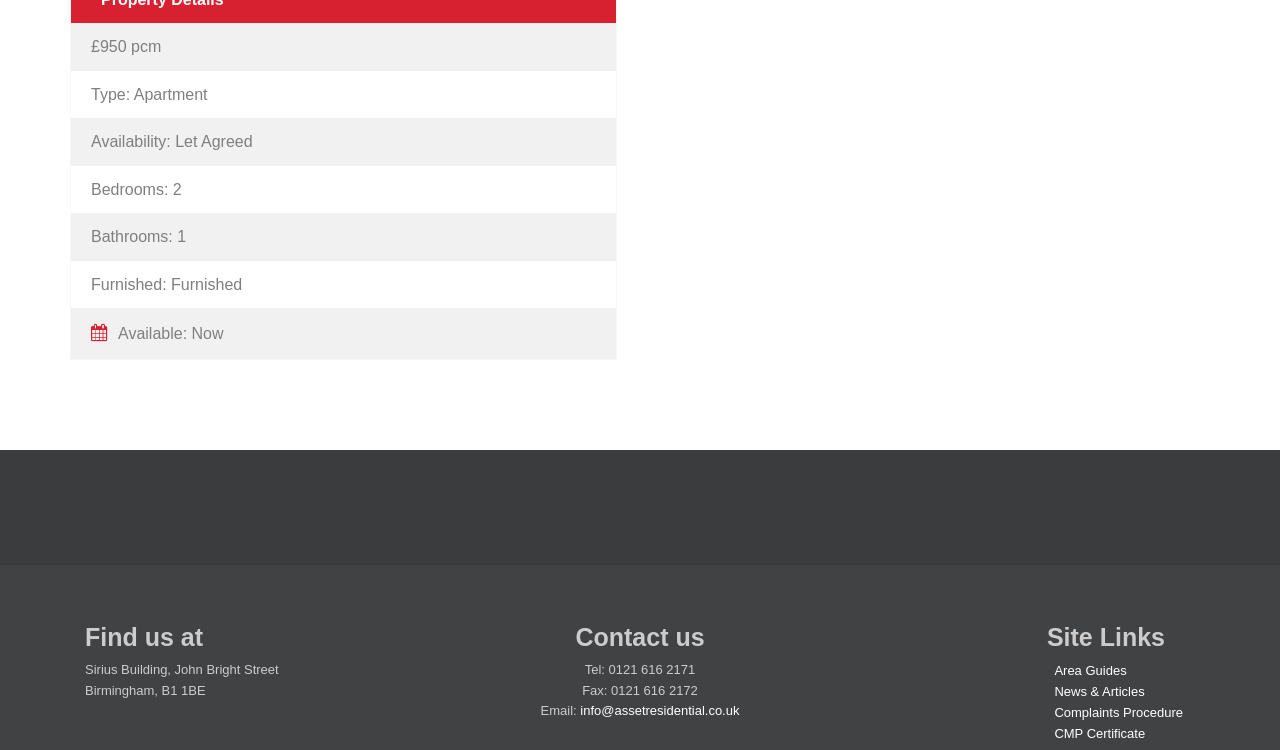What is the price of the apartment?
Refer to the screenshot and deliver a thorough answer to the question presented.

The price of the apartment is mentioned at the top of the webpage, where it says '£950 pcm'.